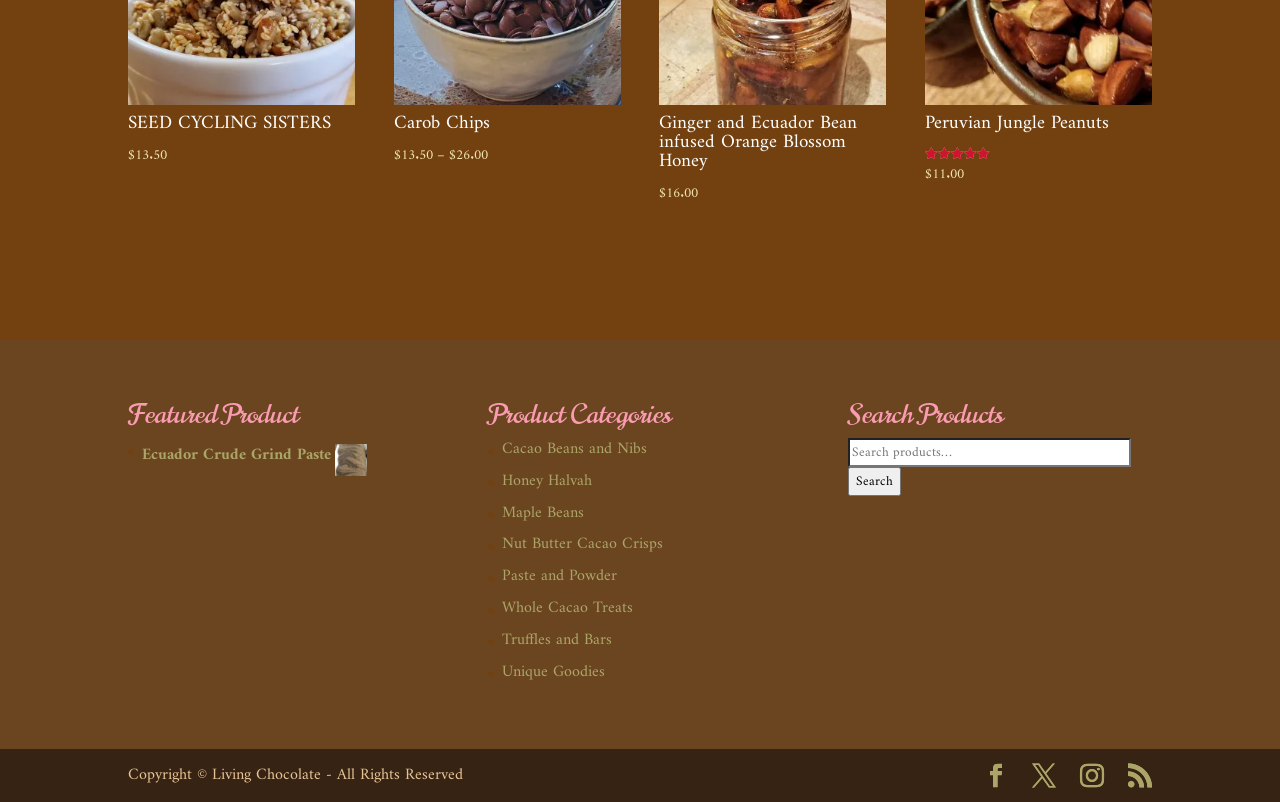Specify the bounding box coordinates of the element's area that should be clicked to execute the given instruction: "View Ecuador Crude Grind Paste product". The coordinates should be four float numbers between 0 and 1, i.e., [left, top, right, bottom].

[0.111, 0.554, 0.287, 0.583]